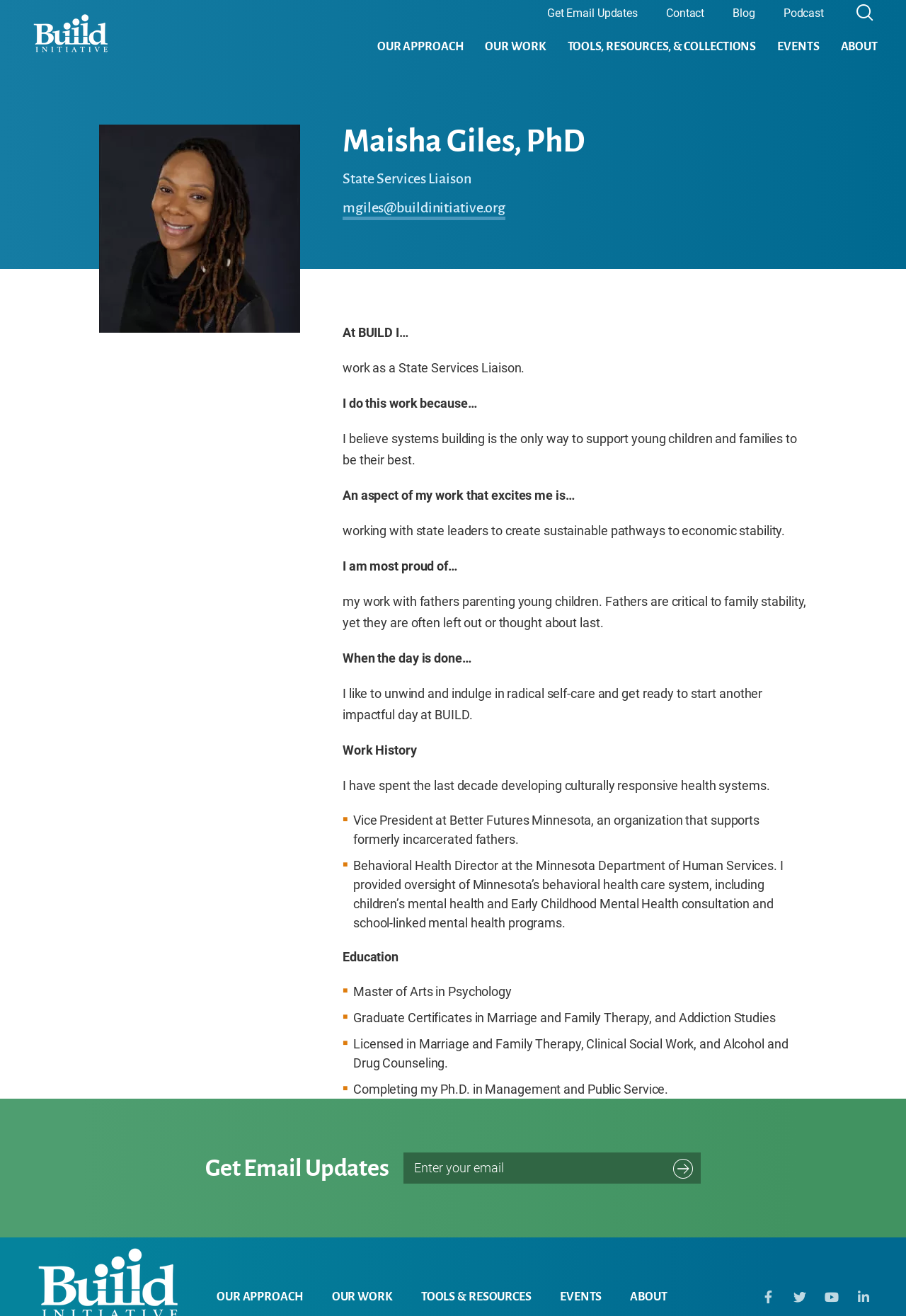Show me the bounding box coordinates of the clickable region to achieve the task as per the instruction: "Click the 'BUILD Initiative' link".

[0.031, 0.006, 0.125, 0.045]